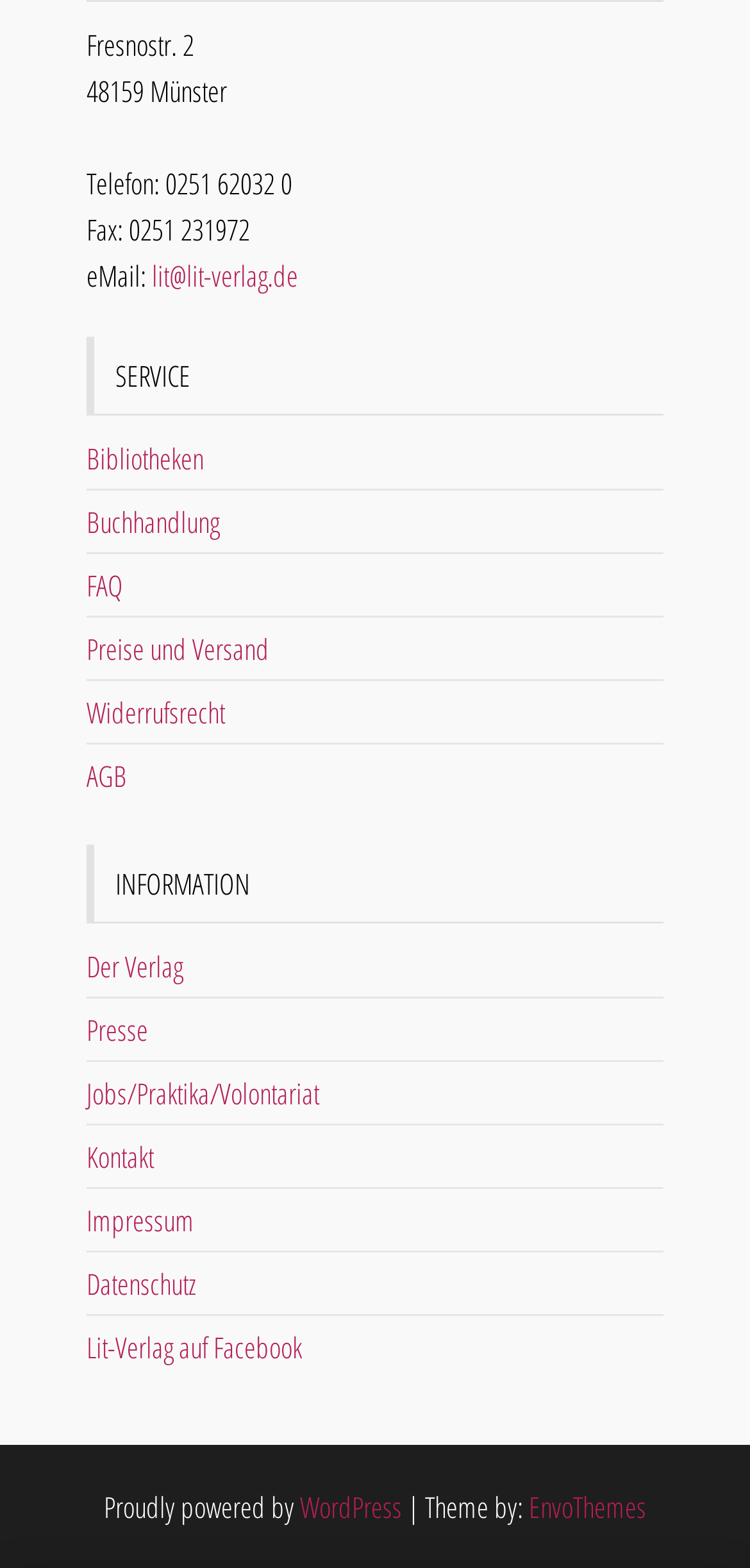Please mark the bounding box coordinates of the area that should be clicked to carry out the instruction: "Go to FAQ page".

[0.115, 0.361, 0.164, 0.386]